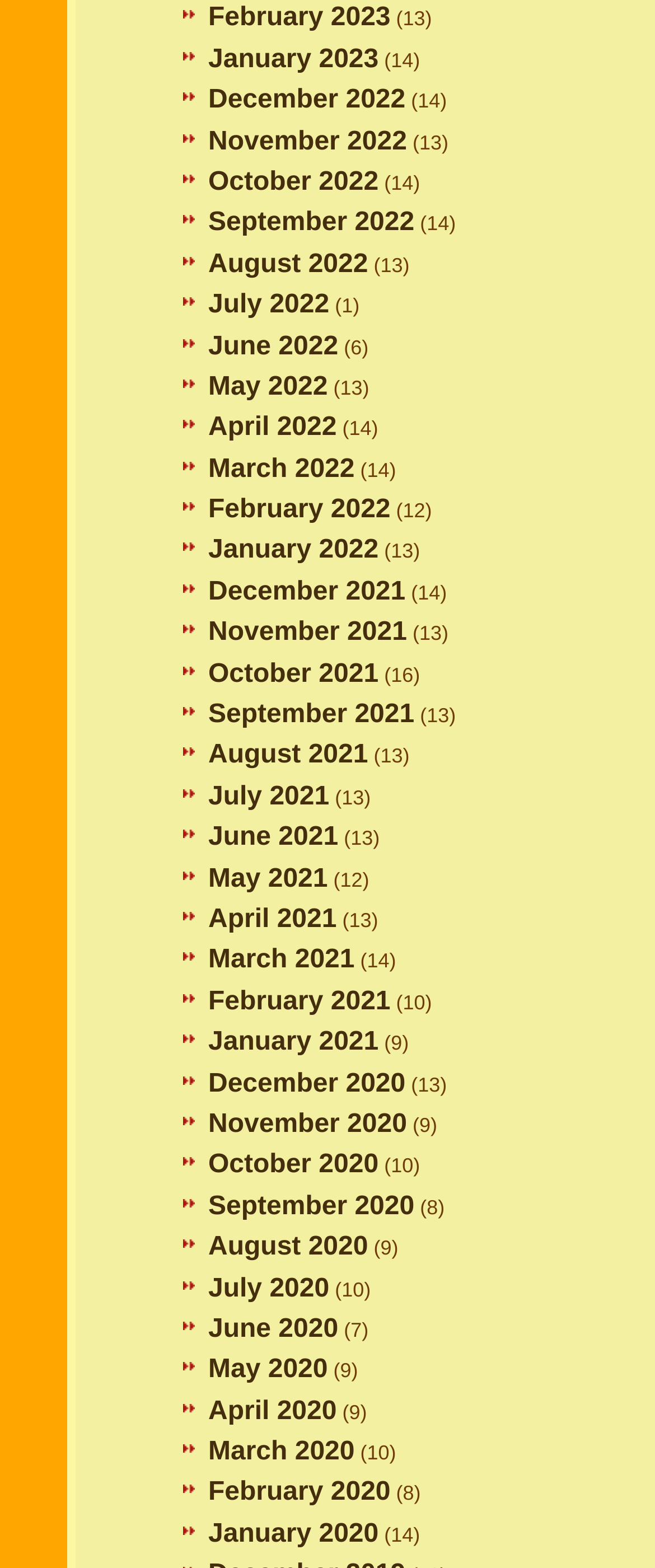Are the months listed in alphabetical order?
Please provide a single word or phrase as the answer based on the screenshot.

No